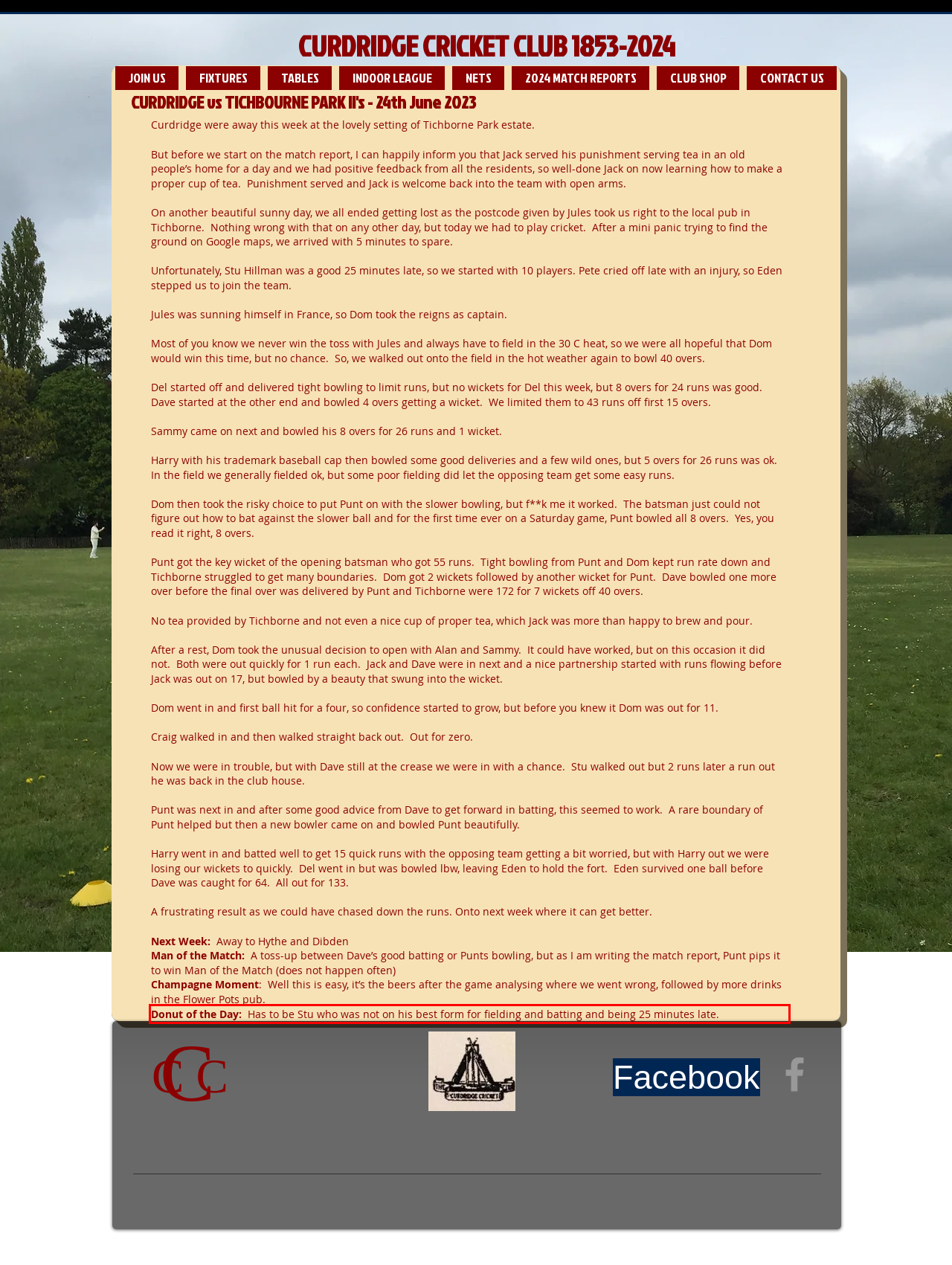Please examine the webpage screenshot and extract the text within the red bounding box using OCR.

Donut of the Day: Has to be Stu who was not on his best form for fielding and batting and being 25 minutes late.